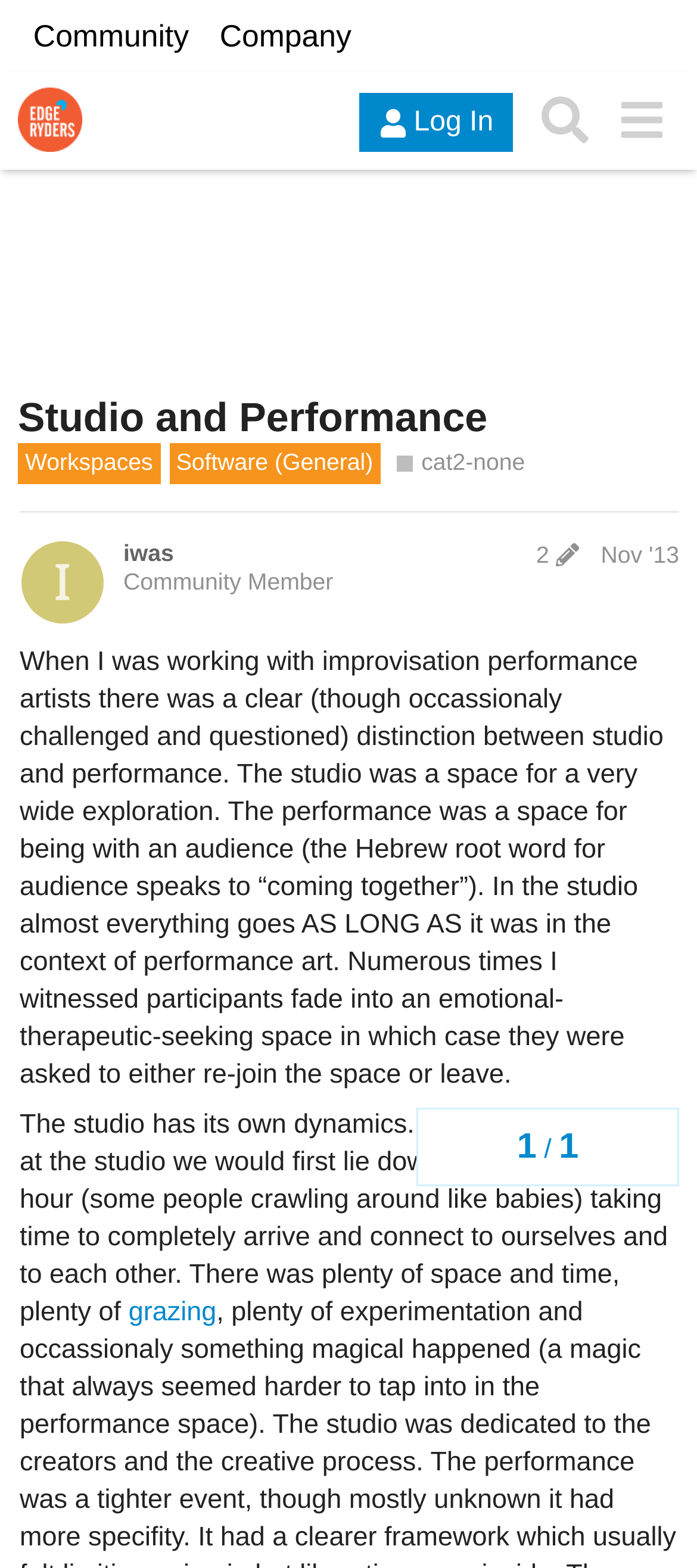Determine the bounding box coordinates for the clickable element required to fulfill the instruction: "Click on the 'grazing' link". Provide the coordinates as four float numbers between 0 and 1, i.e., [left, top, right, bottom].

[0.184, 0.827, 0.31, 0.847]